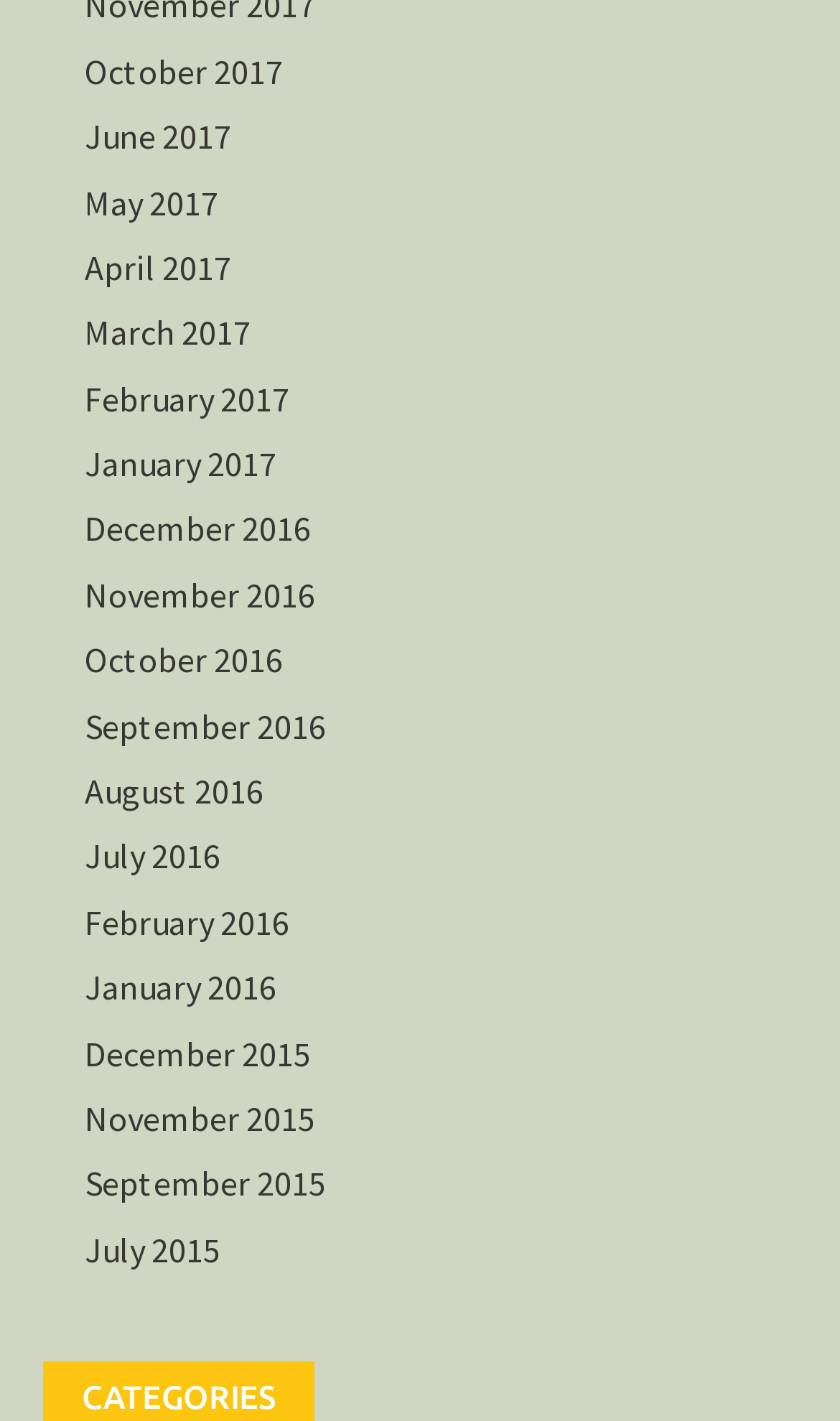Please answer the following question using a single word or phrase: 
Are the months listed in chronological order?

No